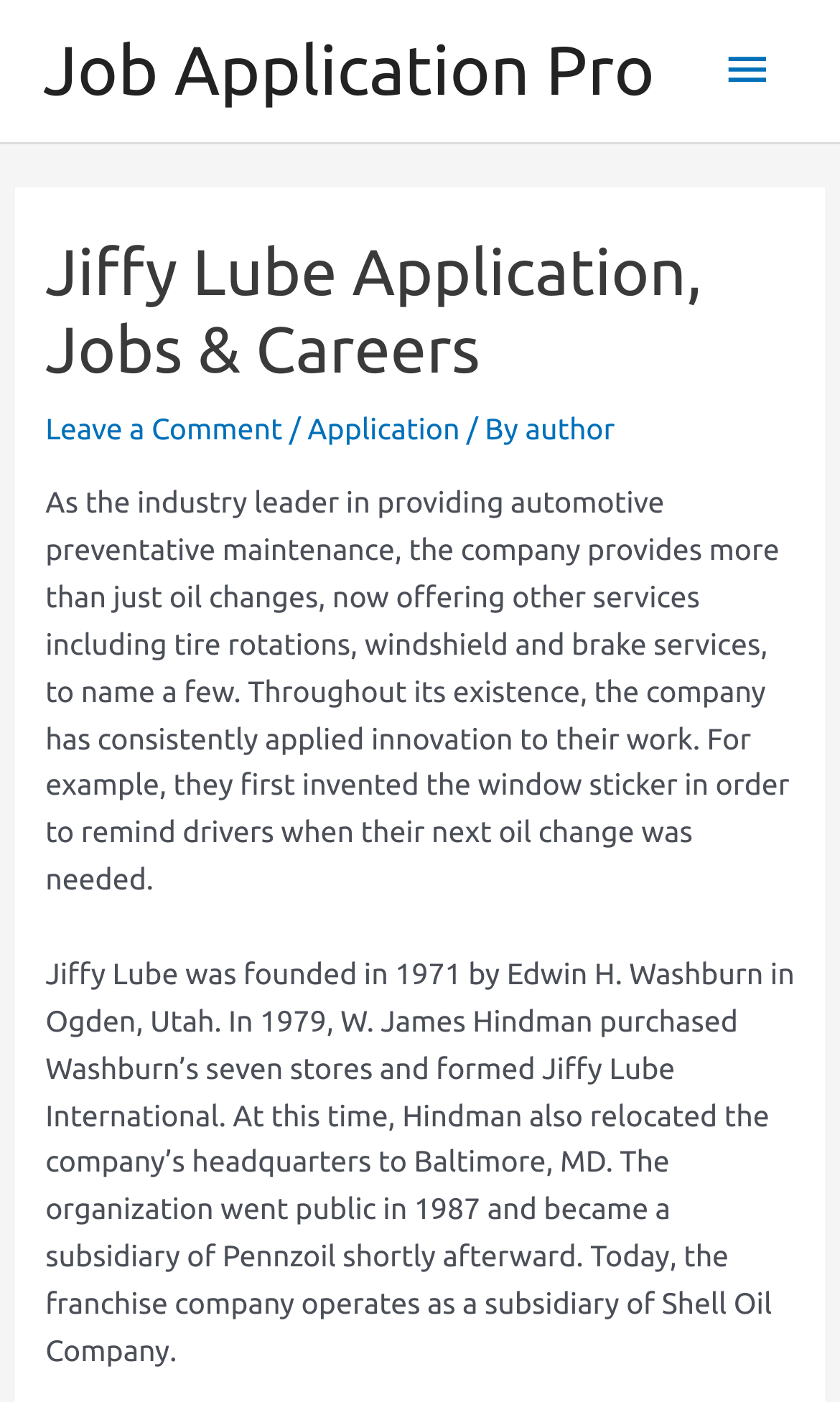Identify the bounding box coordinates for the UI element that matches this description: "Leave a Comment".

[0.054, 0.293, 0.336, 0.317]